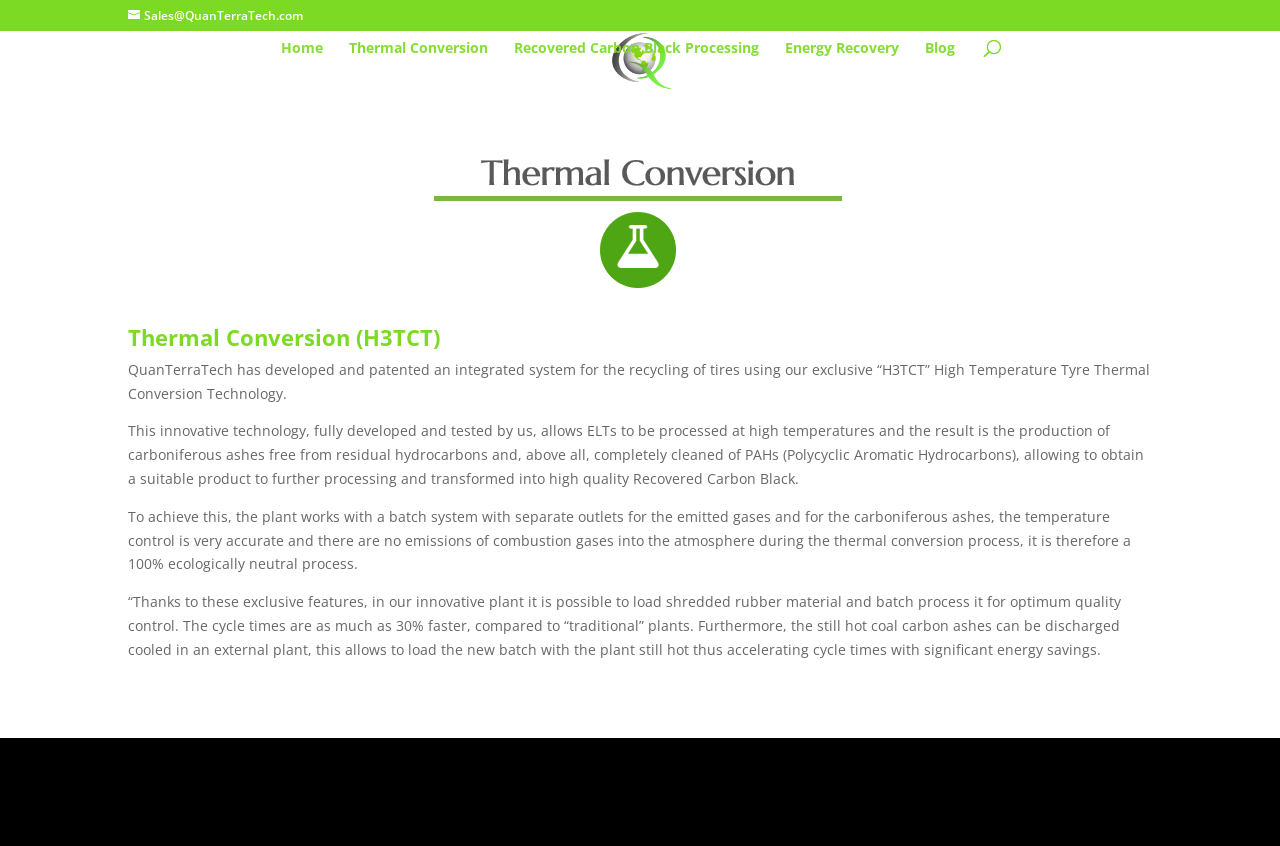Please provide a one-word or short phrase answer to the question:
What can be obtained from QuanTerraTech's thermal conversion process?

Recovered Carbon Black